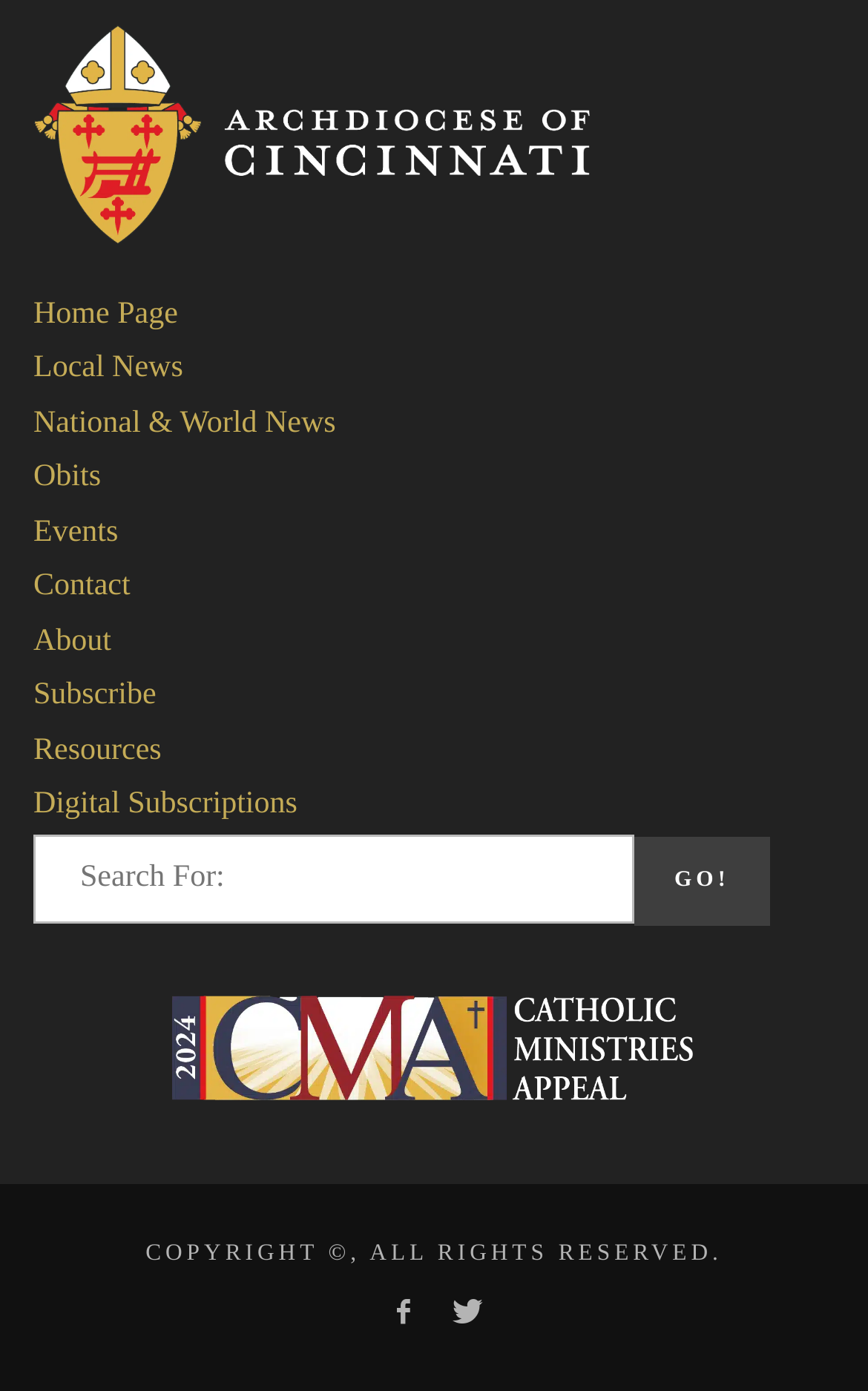Provide the bounding box coordinates in the format (top-left x, top-left y, bottom-right x, bottom-right y). All values are floating point numbers between 0 and 1. Determine the bounding box coordinate of the UI element described as: Local News

[0.038, 0.253, 0.211, 0.277]